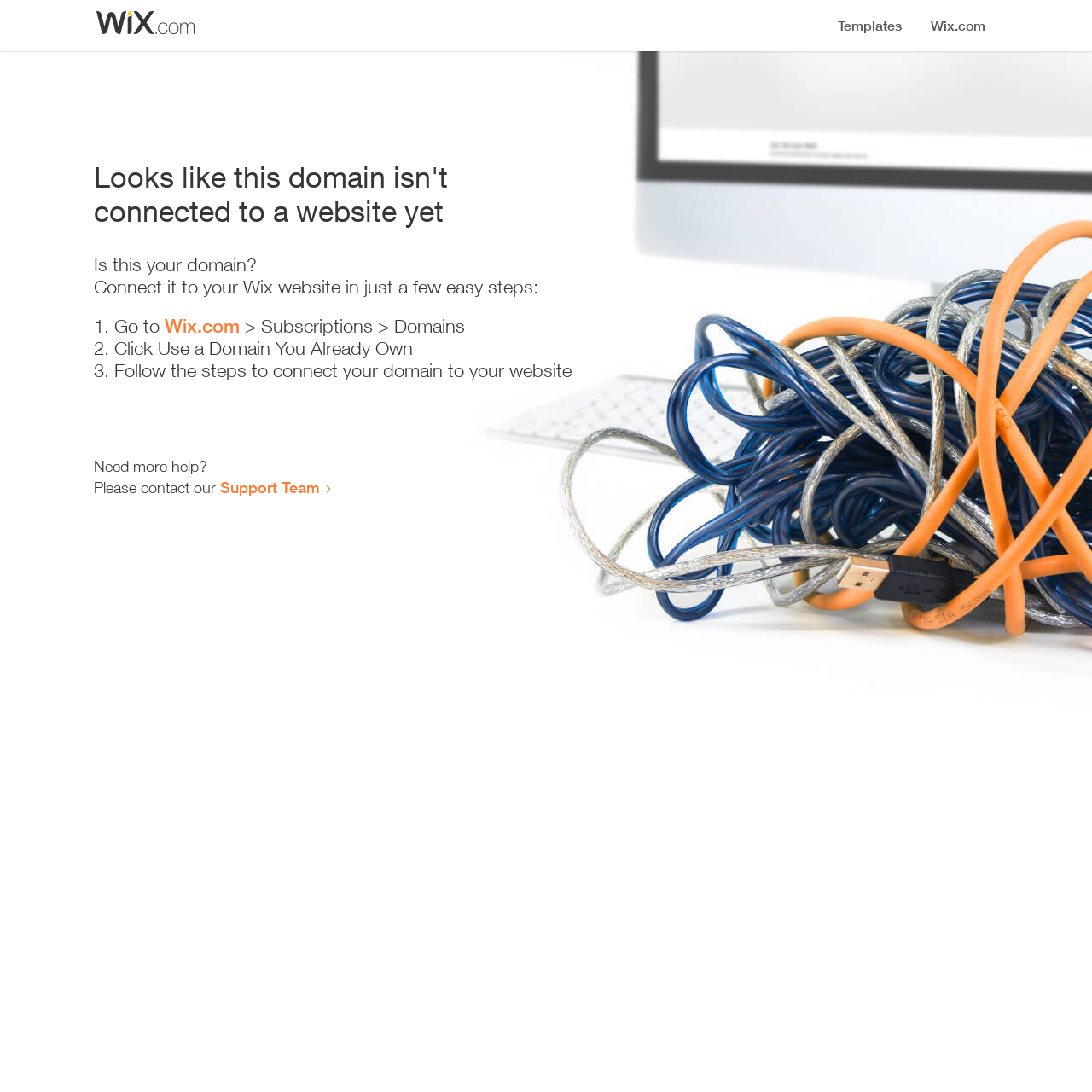Is this webpage related to Wix?
Provide a comprehensive and detailed answer to the question.

The webpage provides links to 'Wix.com' and mentions 'Wix website' in the instructions, indicating that the webpage is related to Wix.